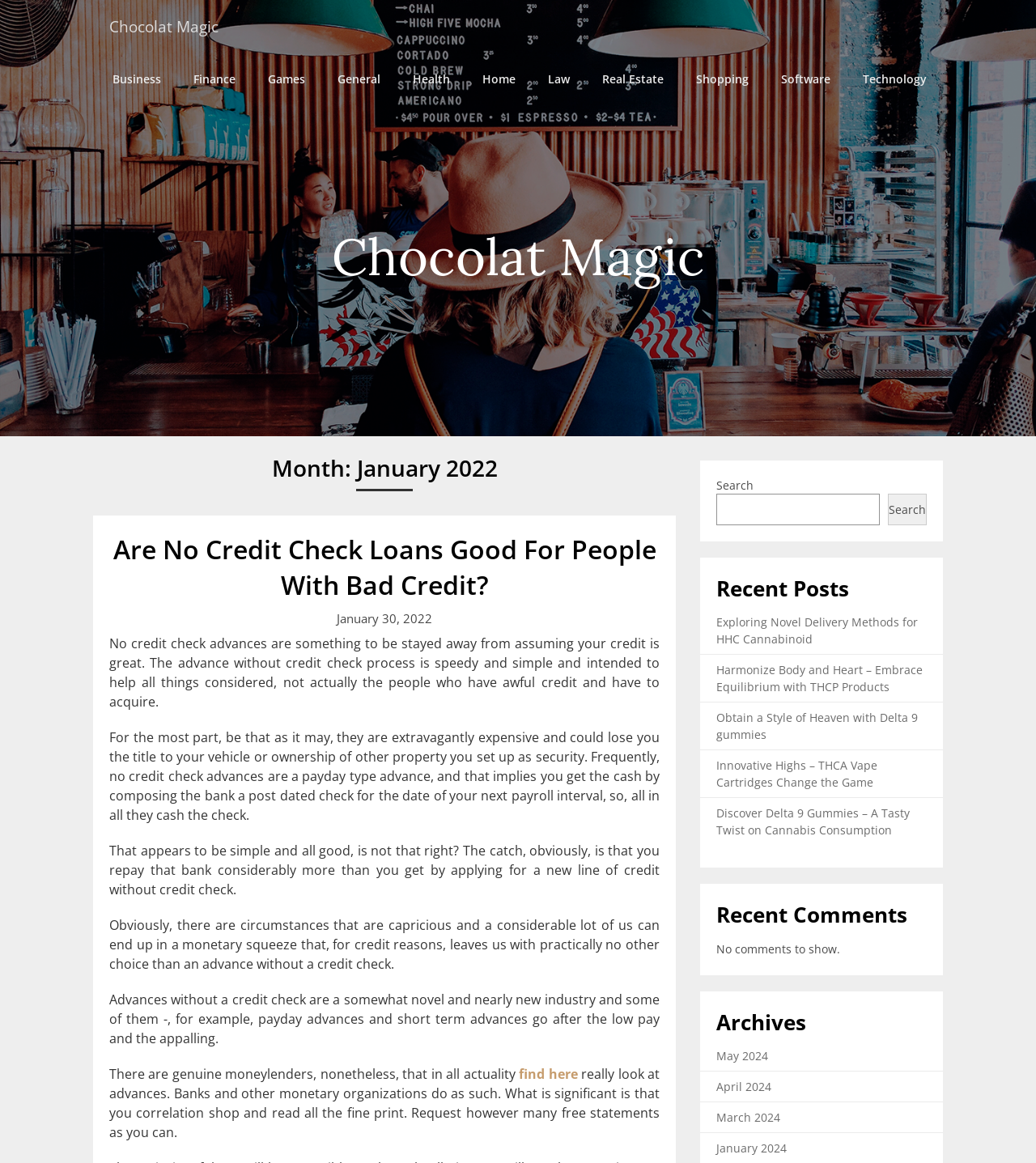From the webpage screenshot, identify the region described by Health. Provide the bounding box coordinates as (top-left x, top-left y, bottom-right x, bottom-right y), with each value being a floating point number between 0 and 1.

[0.383, 0.045, 0.45, 0.09]